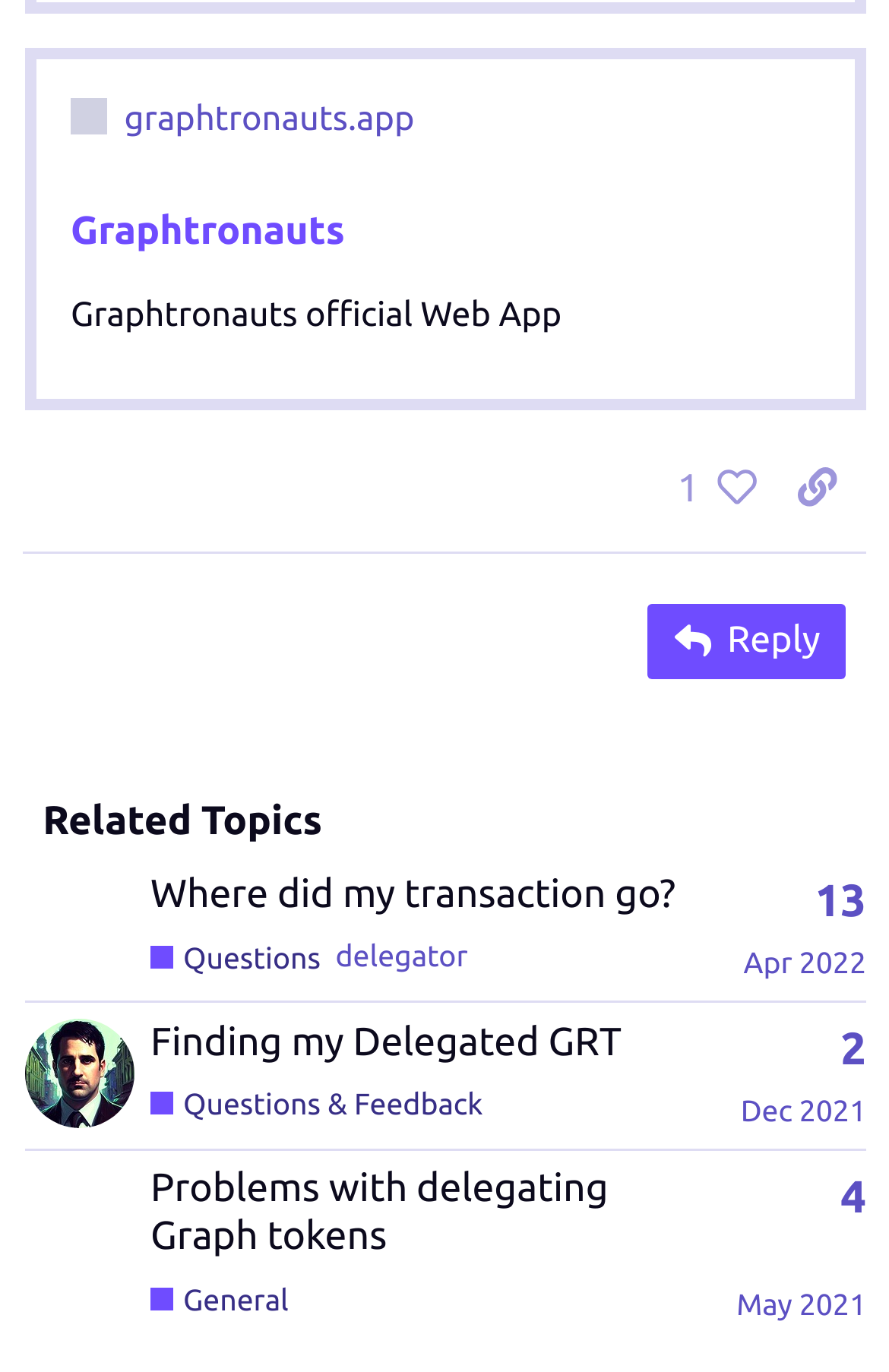Provide a brief response to the question below using one word or phrase:
How many topics are listed in the 'Related Topics' section?

3